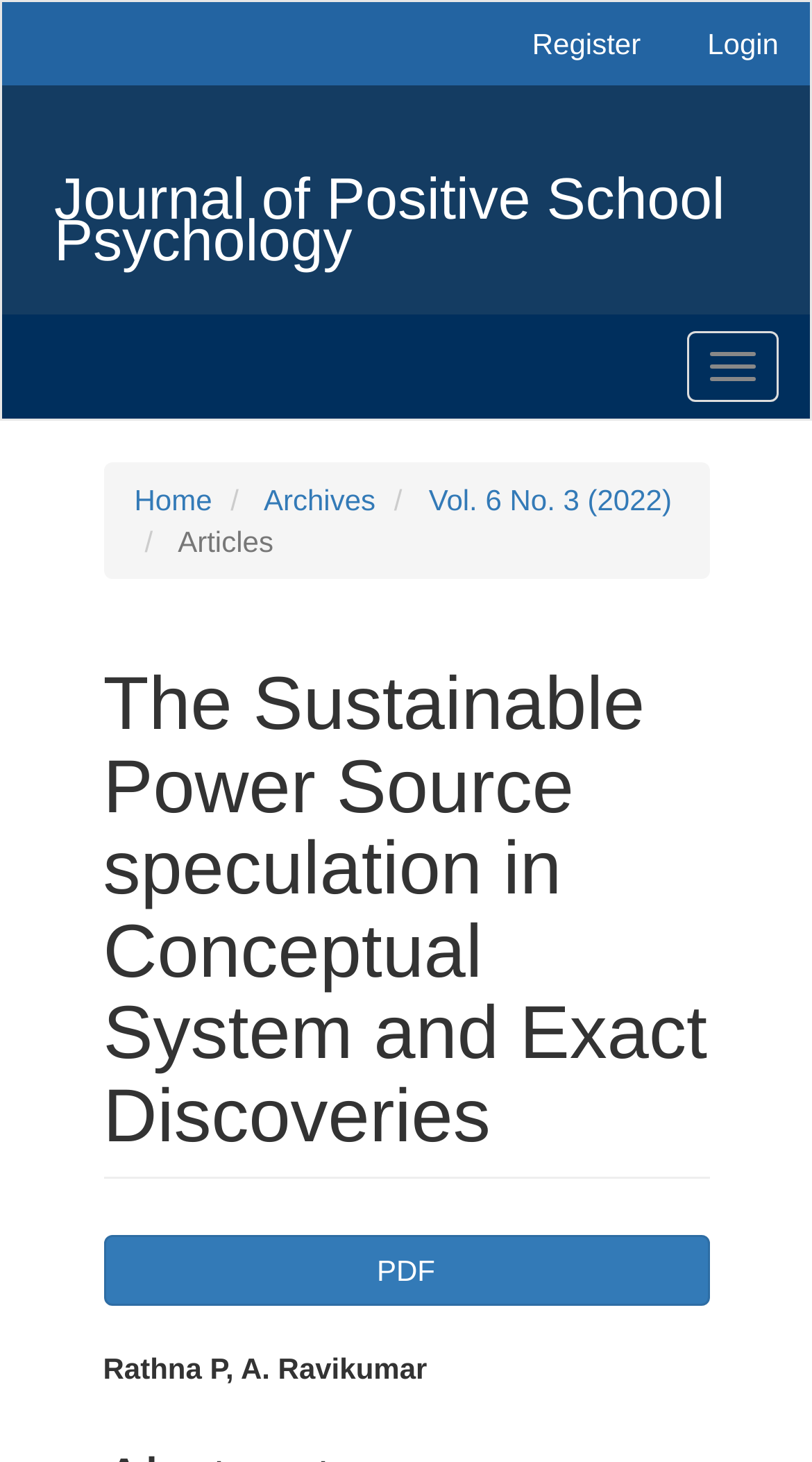What is the article's title?
Using the visual information, answer the question in a single word or phrase.

The Sustainable Power Source speculation in Conceptual System and Exact Discoveries